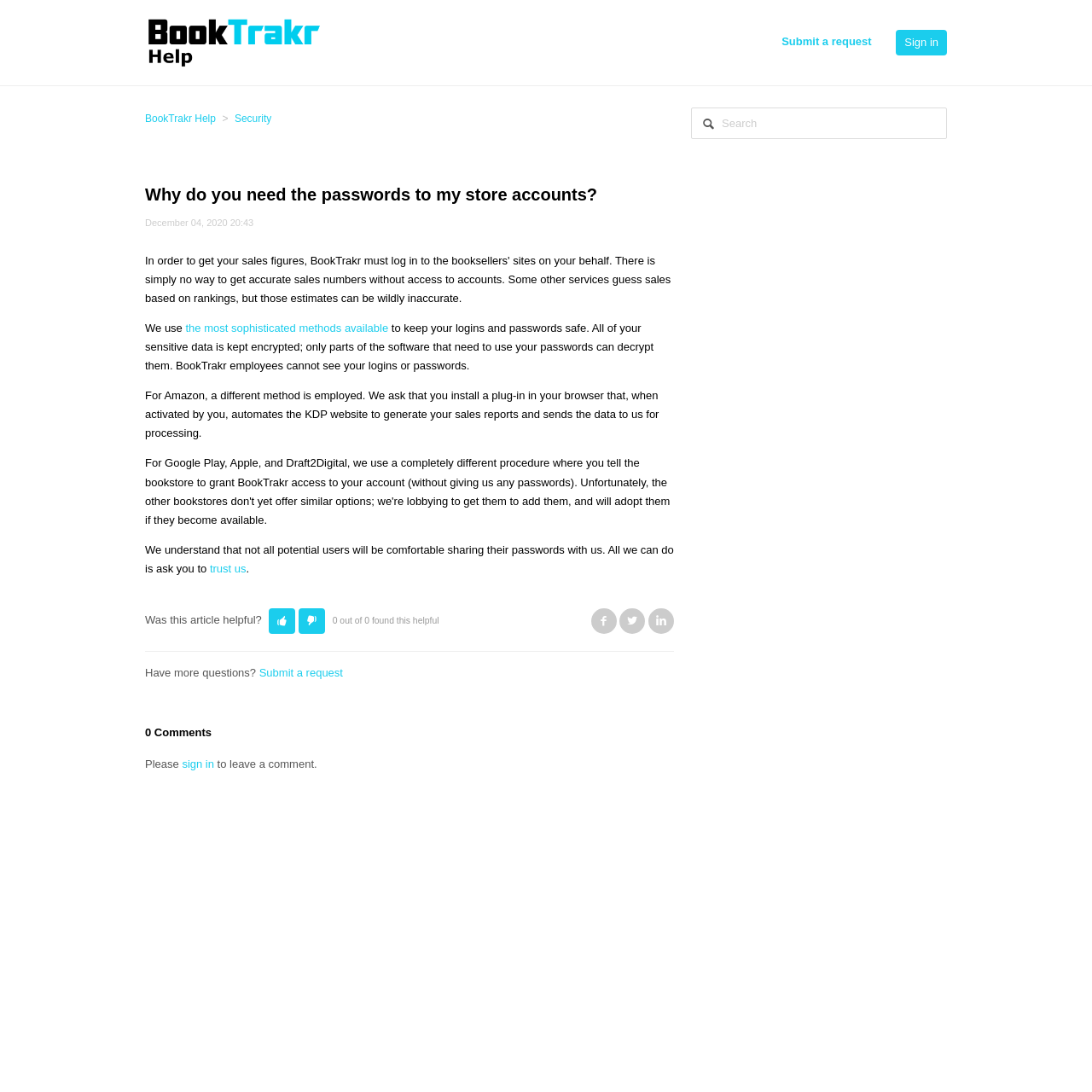Please identify the coordinates of the bounding box that should be clicked to fulfill this instruction: "Click the logo".

[0.133, 0.032, 0.297, 0.044]